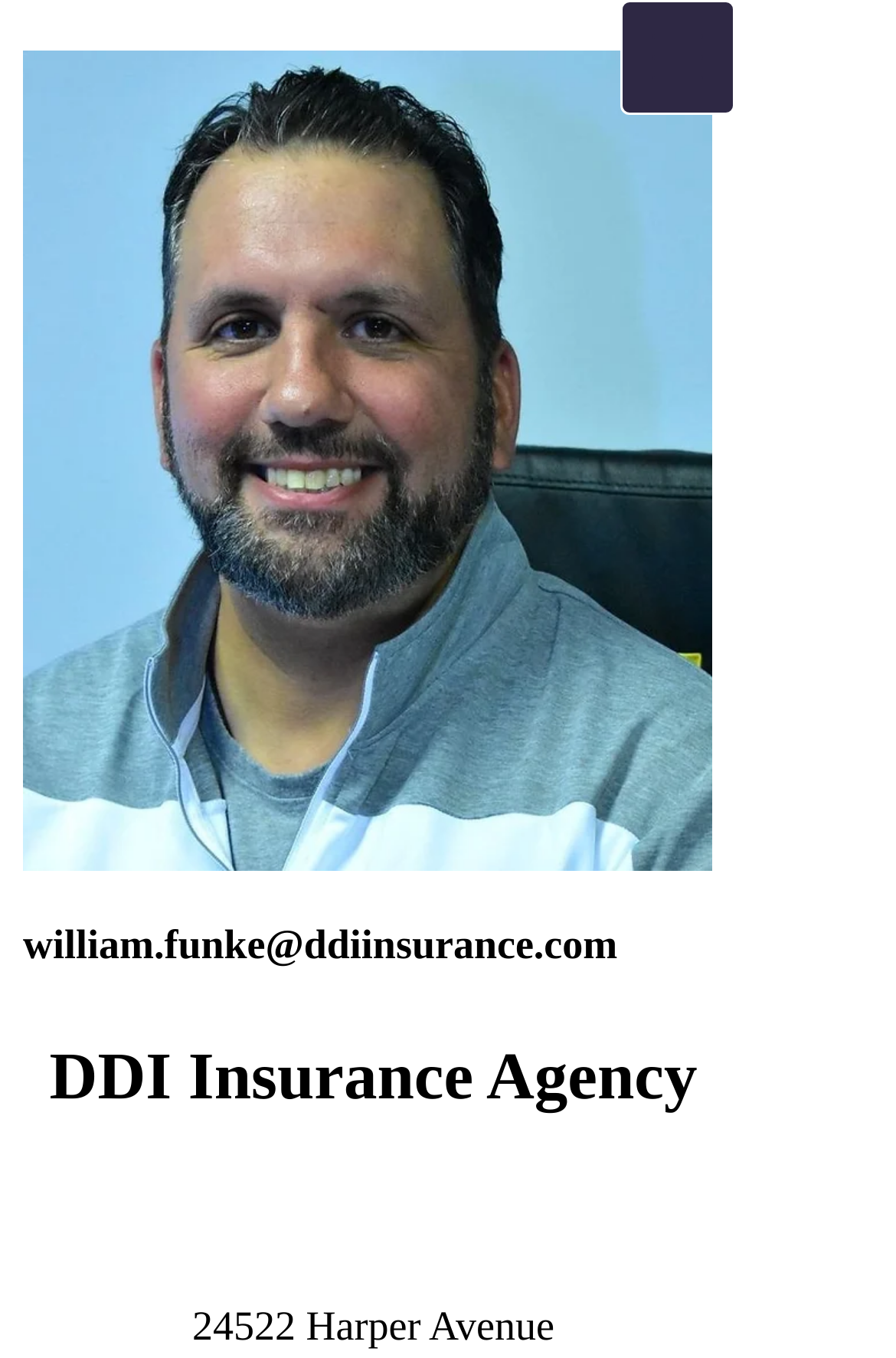Please find the bounding box coordinates in the format (top-left x, top-left y, bottom-right x, bottom-right y) for the given element description. Ensure the coordinates are floating point numbers between 0 and 1. Description: parent_node: william.​funke@ddiinsurance.com aria-label="Open navigation menu"

[0.692, 0.0, 0.821, 0.085]